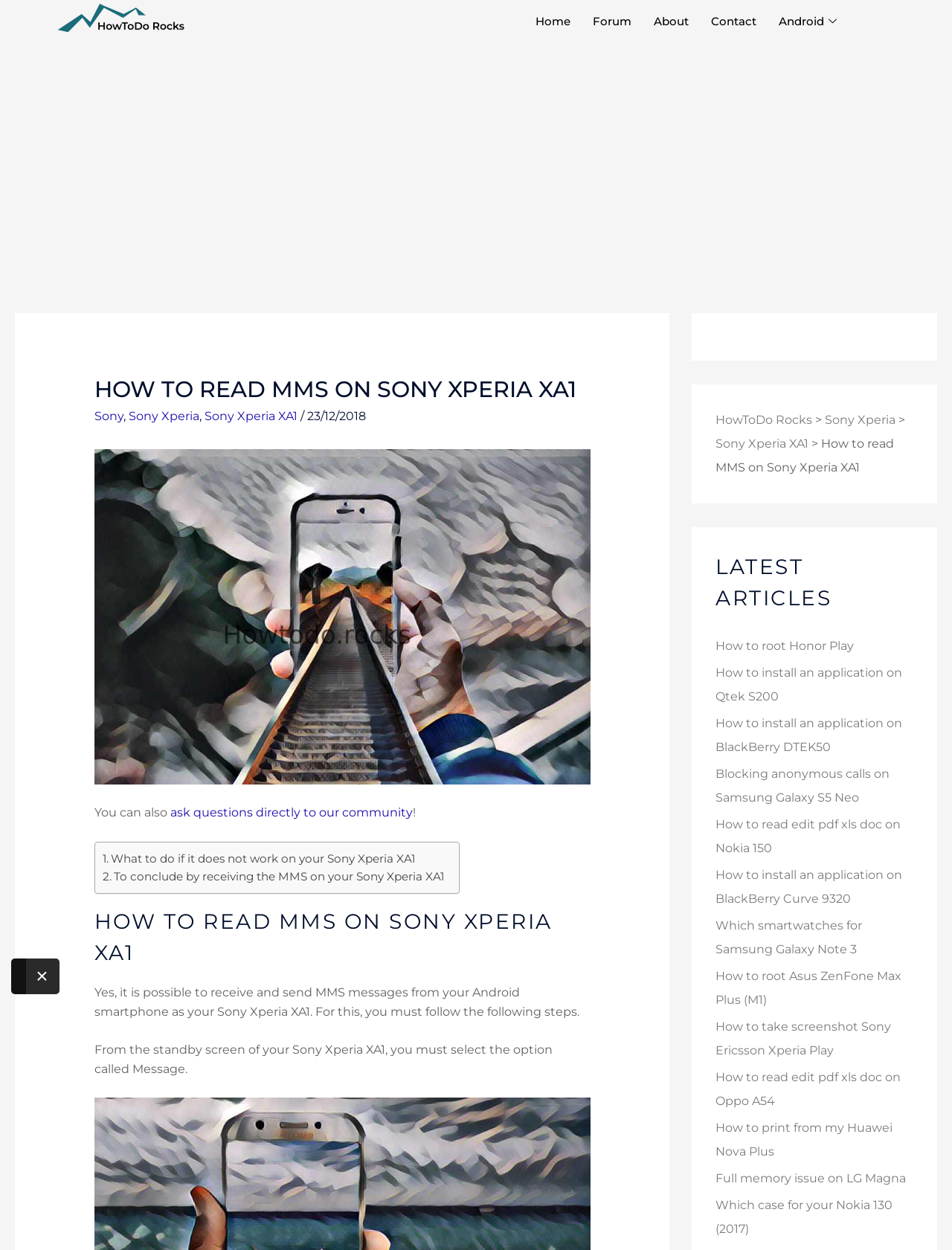Given the following UI element description: "How to root Honor Play", find the bounding box coordinates in the webpage screenshot.

[0.752, 0.511, 0.897, 0.522]